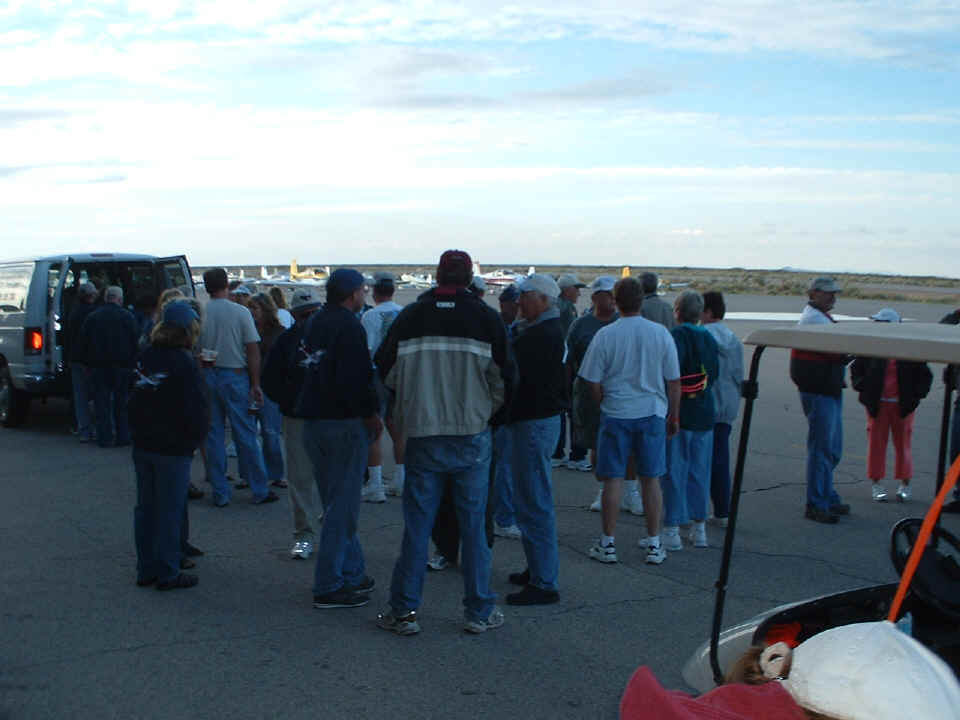Explain in detail what you see in the image.

In this image, a diverse group of people is gathered around a van on an airstrip, likely waiting for their turn for boarding or to receive instructions. The setting appears to be a busy airport or airshow, with several small airplanes visible in the background. The individuals are casually dressed, indicating a relaxed atmosphere, and include men and women of varying ages. They are closely clustered, suggesting a sense of community or camaraderie among participants, possibly related to a special event. 

The foreground features a golf cart, hinting at the ground crew's role in assisting with the transportation of the group. The overall scene captures the excitement and anticipation of those involved in air travel or a related experience, highlighting the logistics that accompany such events.